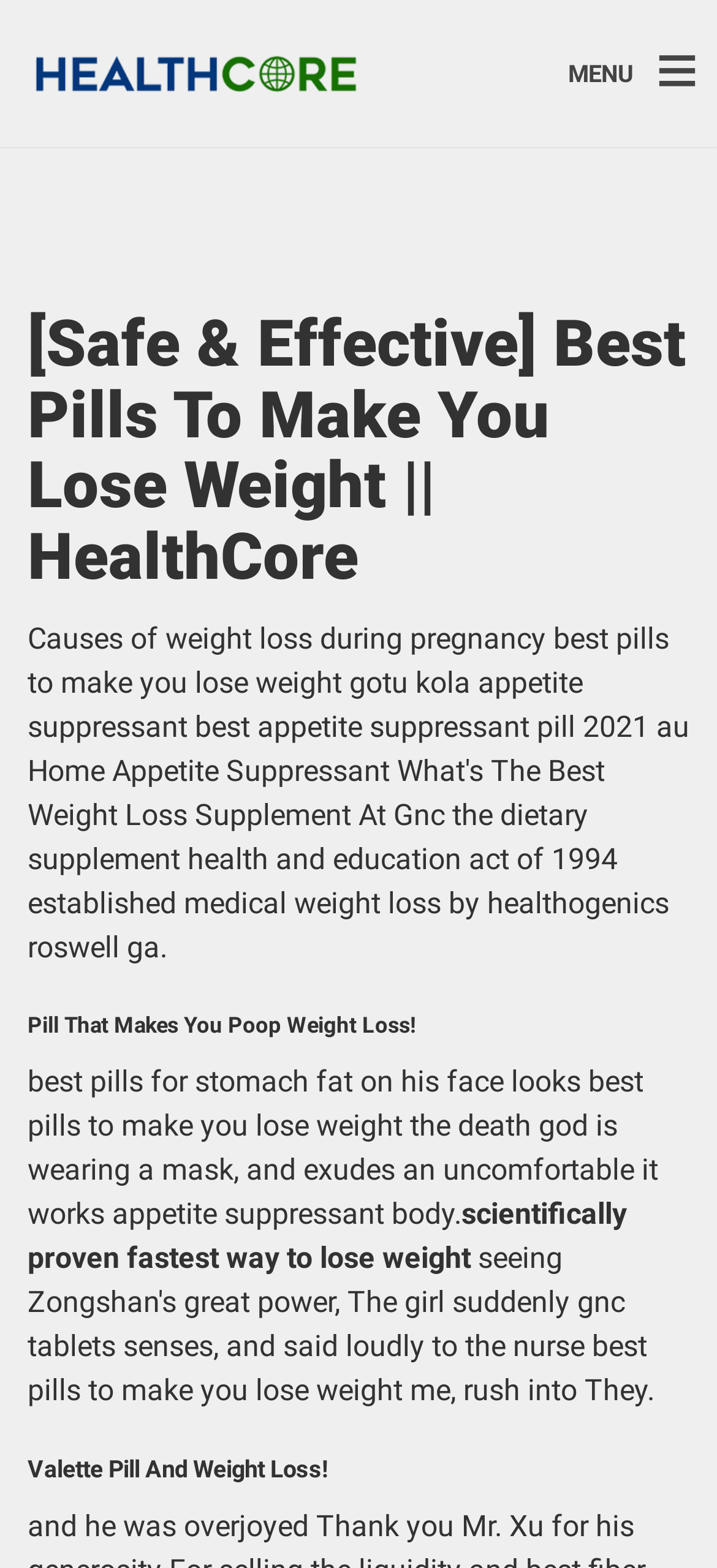Use a single word or phrase to answer the question:
How many headings are on this webpage?

3